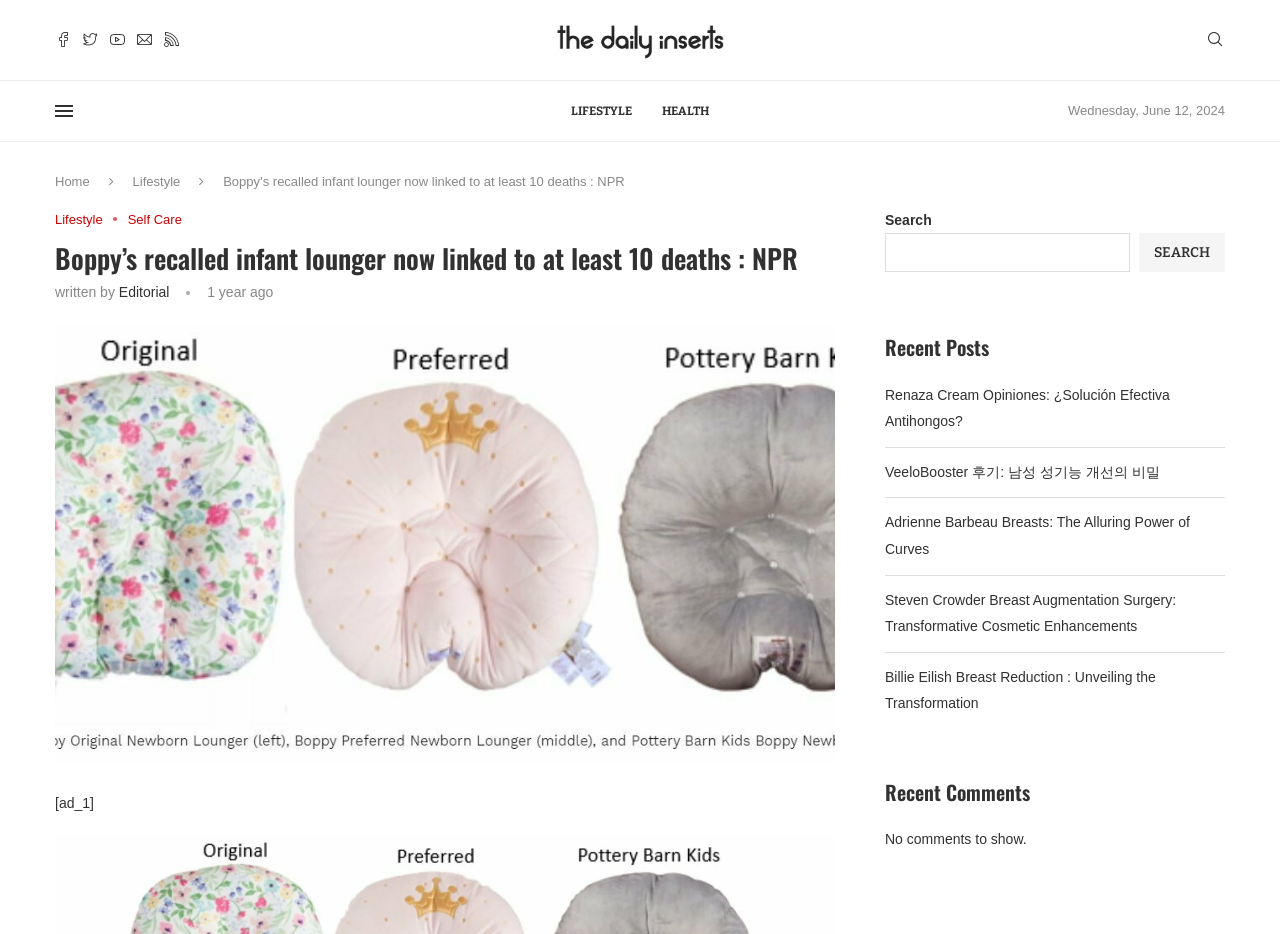Identify the coordinates of the bounding box for the element that must be clicked to accomplish the instruction: "Visit the Facebook page".

[0.043, 0.034, 0.056, 0.052]